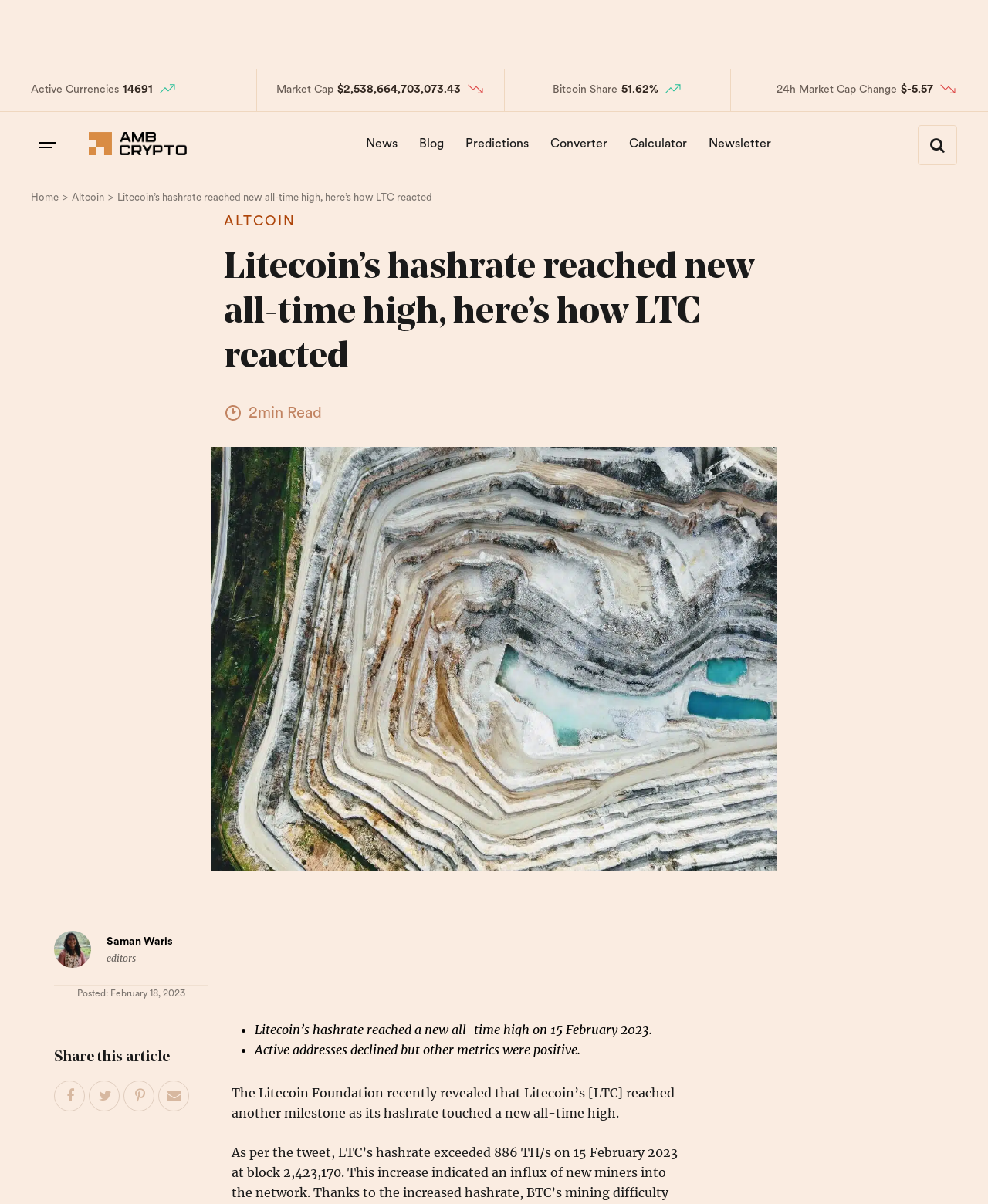Respond with a single word or phrase to the following question: What is the current market capitalization of Litecoin?

$2,538,664,703,073.43